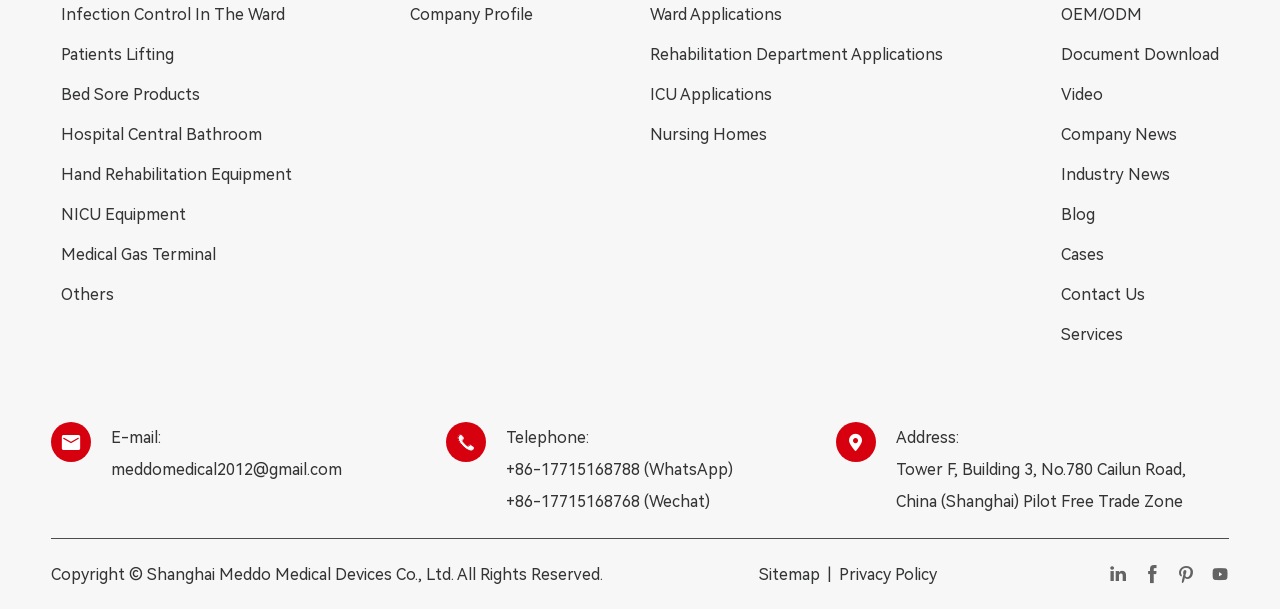Pinpoint the bounding box coordinates of the element that must be clicked to accomplish the following instruction: "View NICU Equipment". The coordinates should be in the format of four float numbers between 0 and 1, i.e., [left, top, right, bottom].

[0.048, 0.332, 0.228, 0.373]